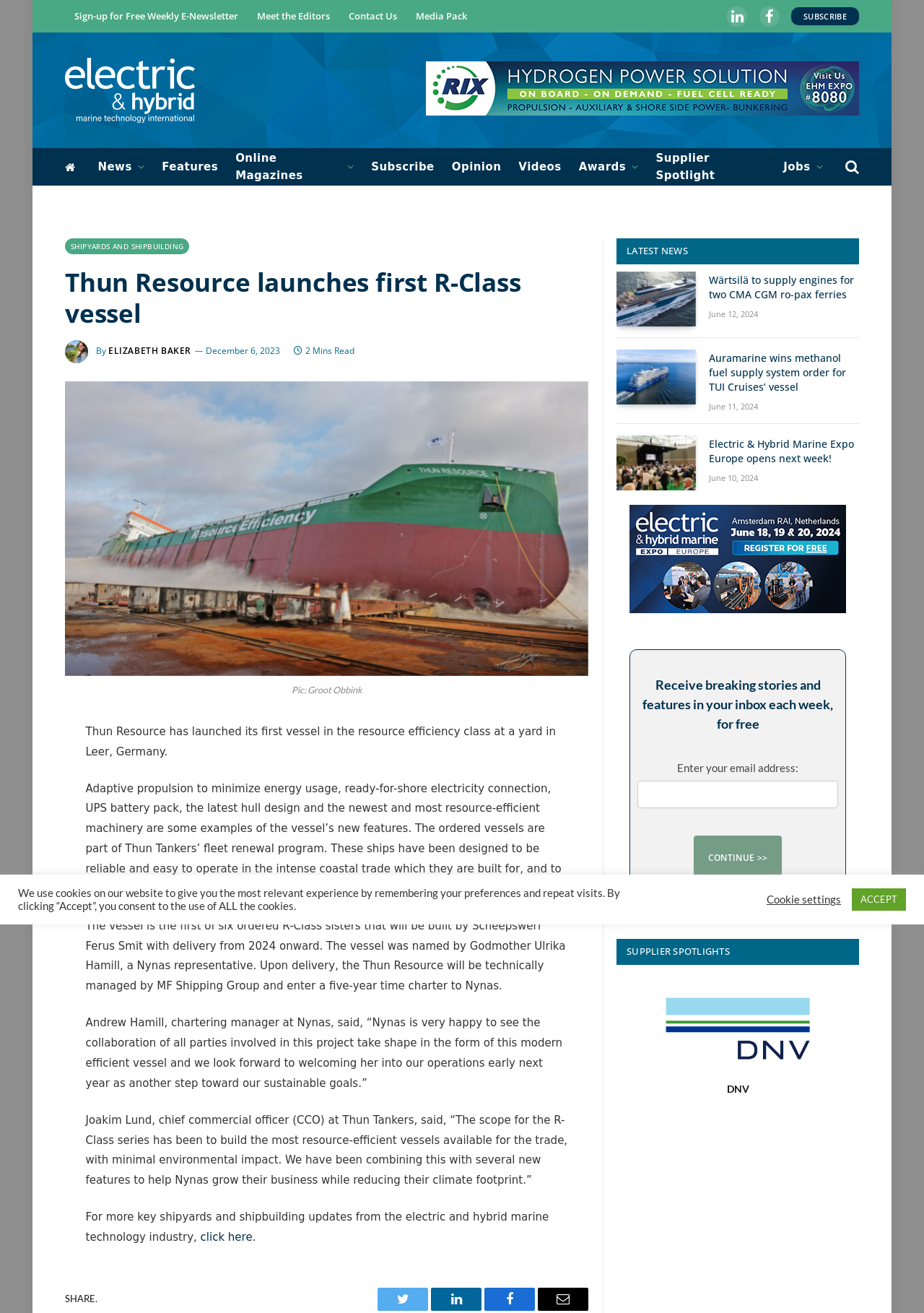Please answer the following question using a single word or phrase: 
What is the position of Andrew Hamill?

Chartering manager at Nynas